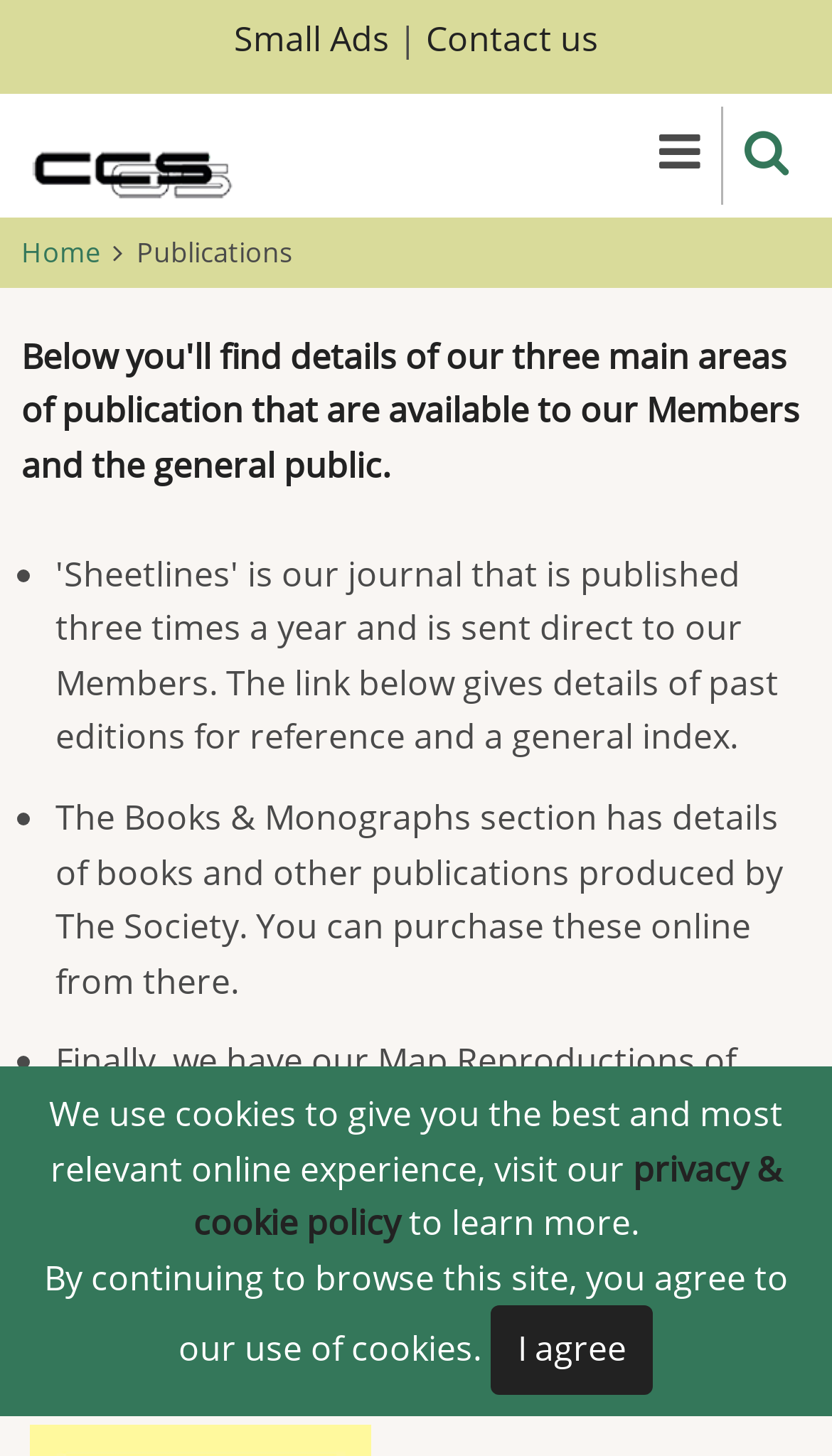Explain the webpage's design and content in an elaborate manner.

The webpage is about the publications of The Charles Close Society. At the top, there are several links, including "Skip to main content", "Small Ads", "Contact us", and two instances of "Home", one of which is accompanied by a small image. 

Below these links, the main content begins with a heading "Publications". This section is divided into three parts, each marked with a bullet point. The first part describes the "Books & Monographs" section, where books and other publications produced by The Society can be purchased online. The second part is about "Map Reproductions" of rare Ordnance Survey maps, also available for purchase. The third part mentions "Sheetlines", a journal published three times a year and sent free to members.

At the bottom of the page, there is a notification about the use of cookies, which provides a link to the "privacy & cookie policy" page. The notification also includes a button to "Close" and agree to the use of cookies.